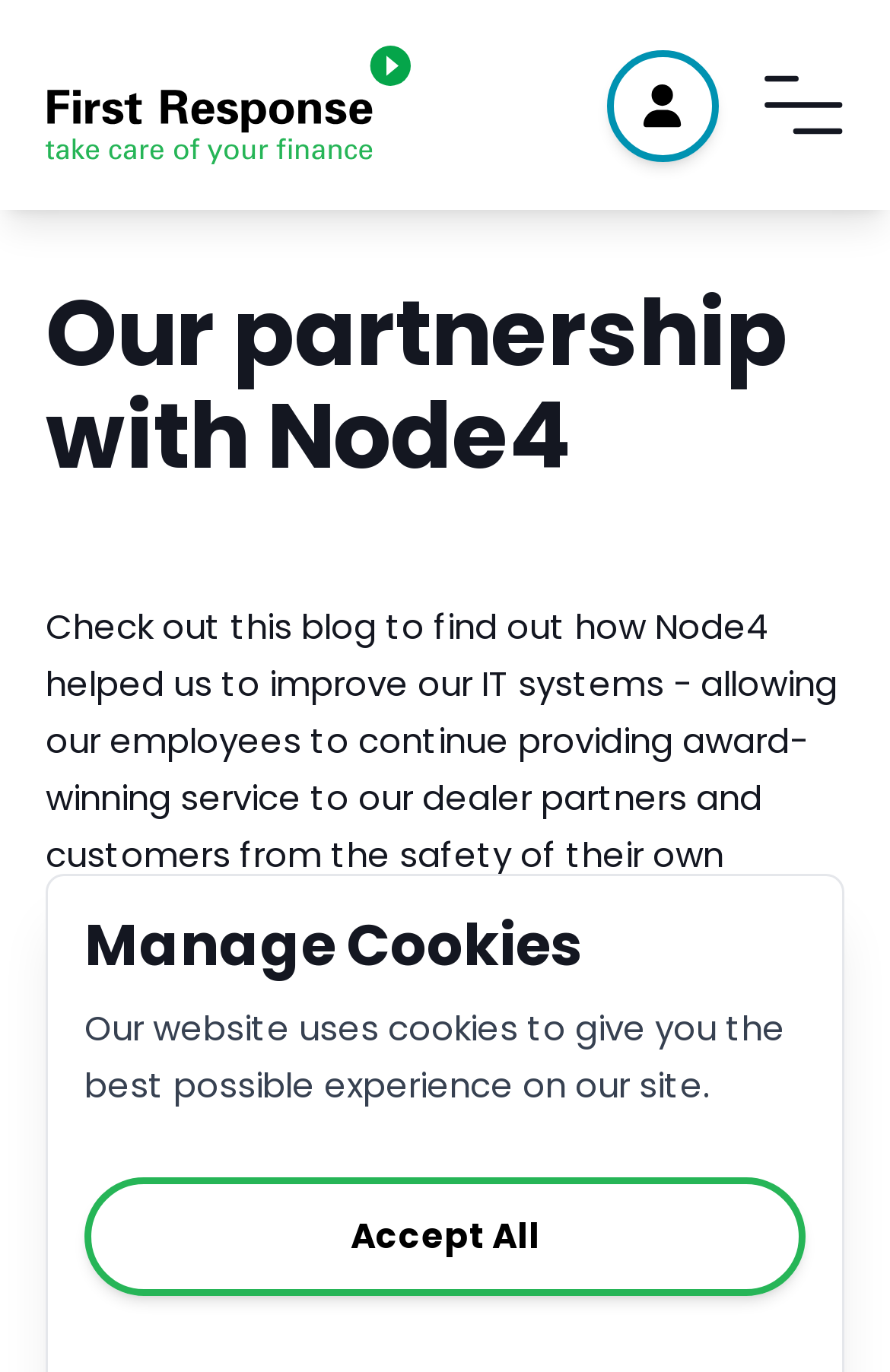Determine the bounding box coordinates of the UI element described by: "alt="First Response Finance Logo"".

[0.051, 0.033, 0.462, 0.12]